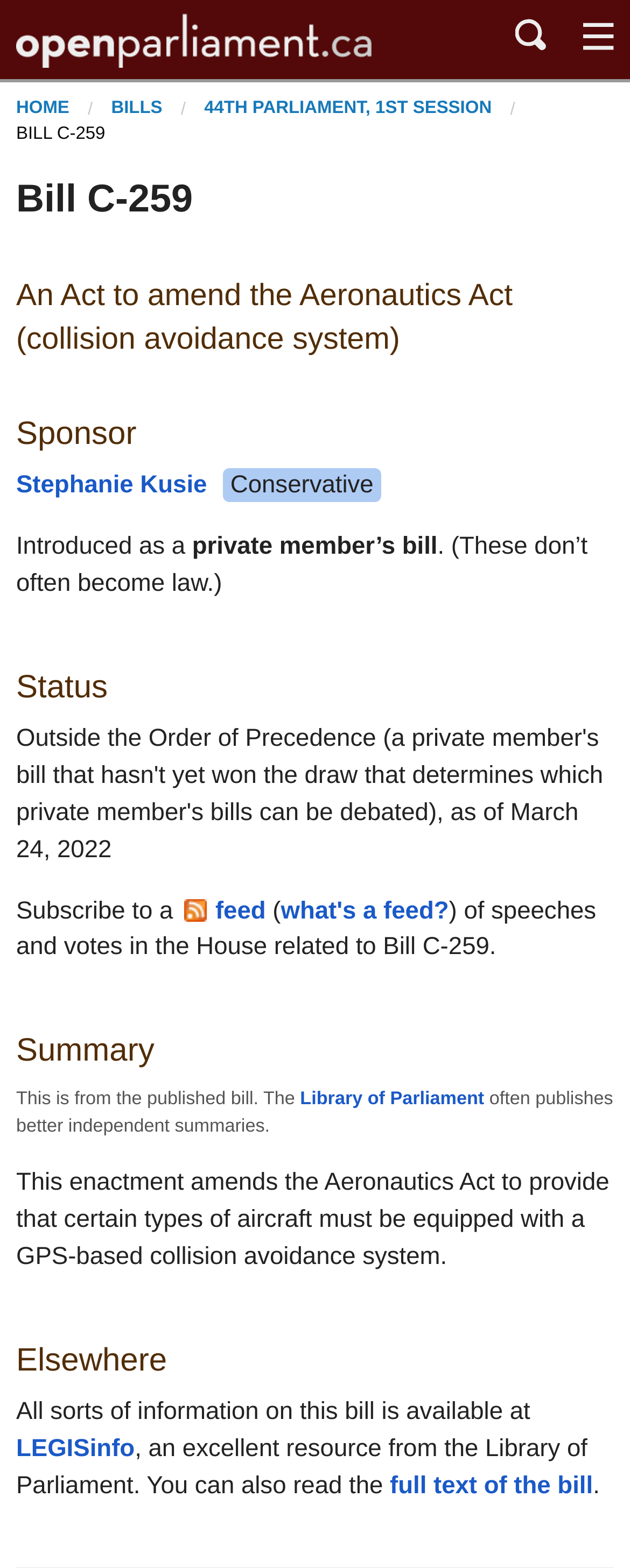Please locate the clickable area by providing the bounding box coordinates to follow this instruction: "subscribe to the feed".

[0.293, 0.572, 0.422, 0.59]